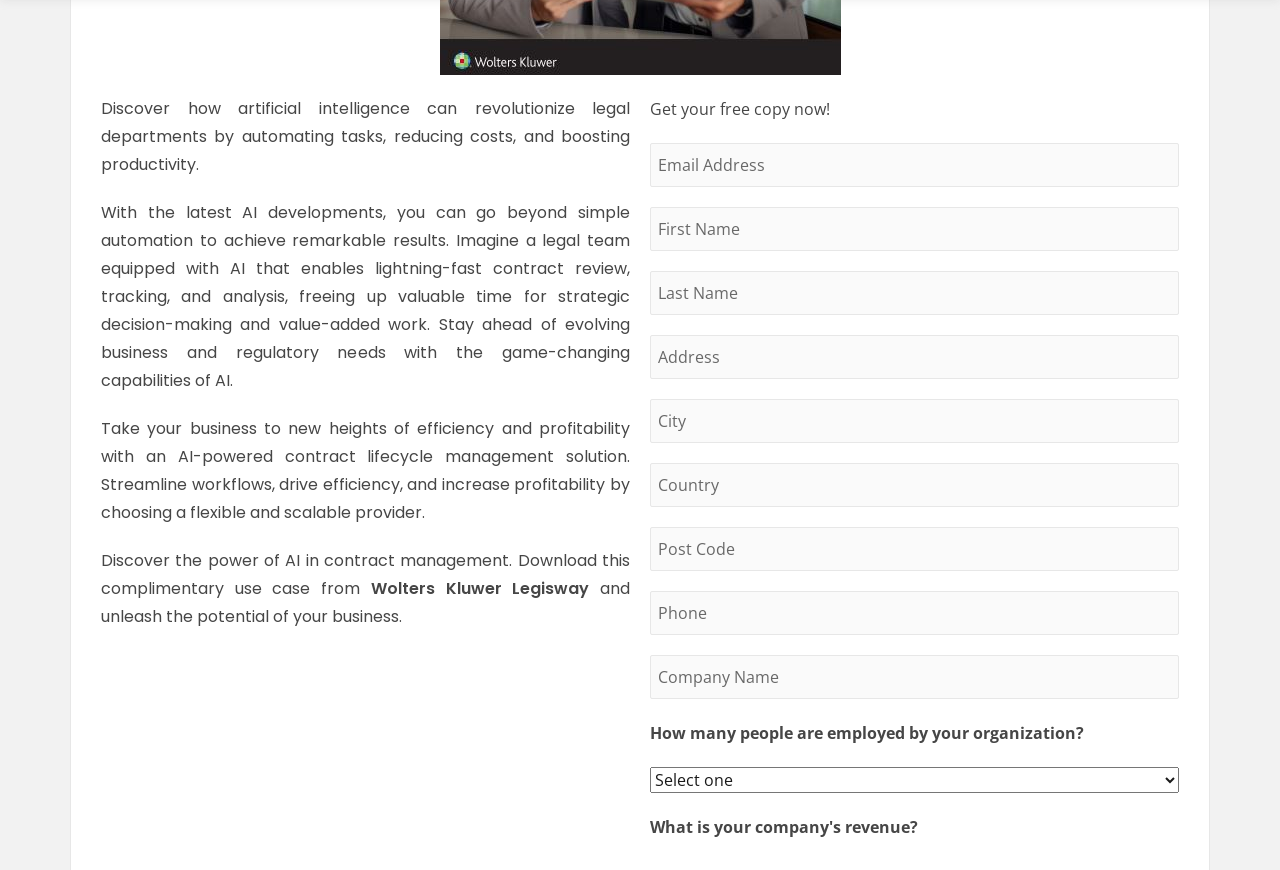Identify the bounding box coordinates for the element you need to click to achieve the following task: "Enter email address". The coordinates must be four float values ranging from 0 to 1, formatted as [left, top, right, bottom].

[0.508, 0.165, 0.921, 0.215]